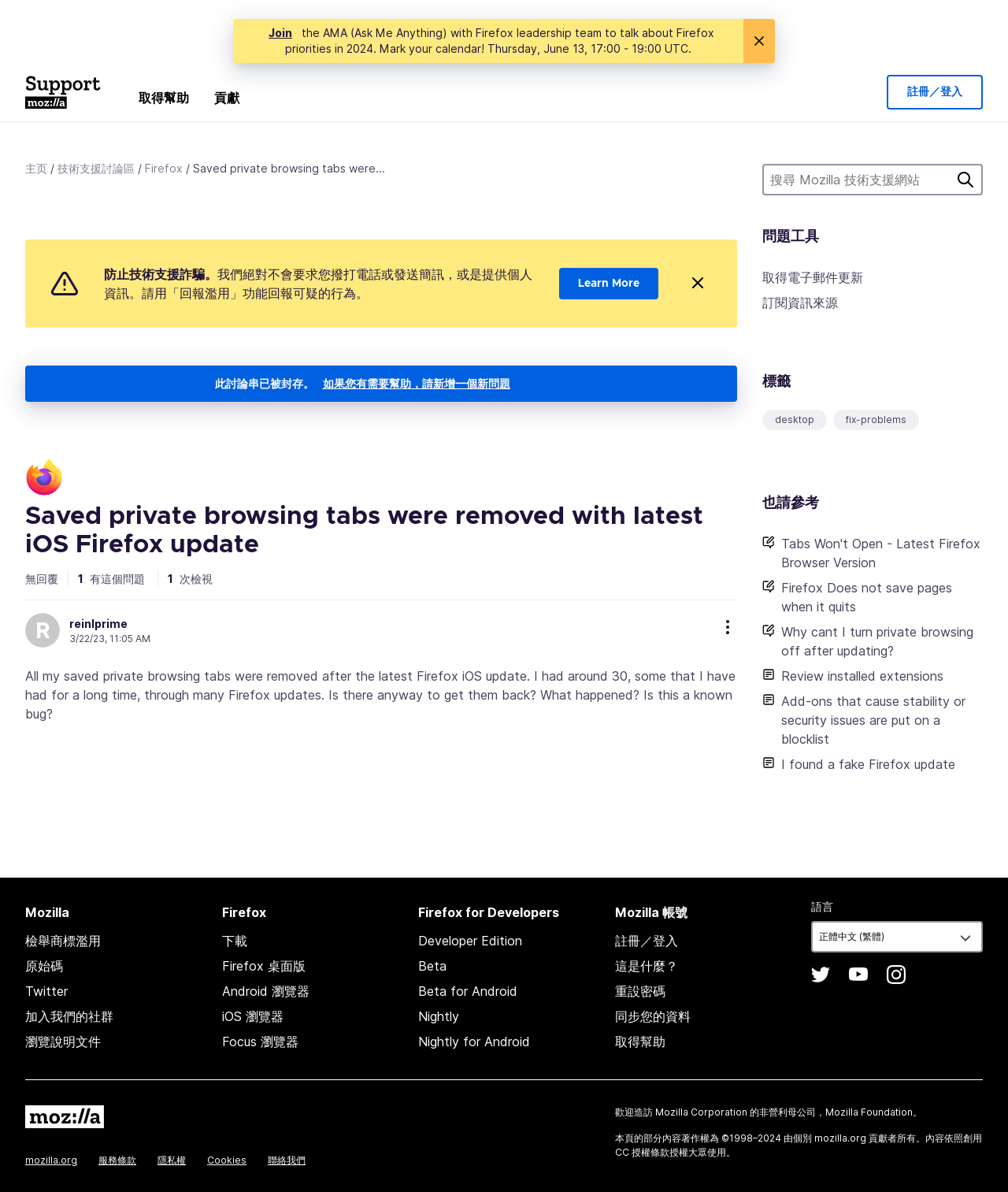Pinpoint the bounding box coordinates of the clickable area needed to execute the instruction: "Get help". The coordinates should be specified as four float numbers between 0 and 1, i.e., [left, top, right, bottom].

[0.125, 0.069, 0.2, 0.102]